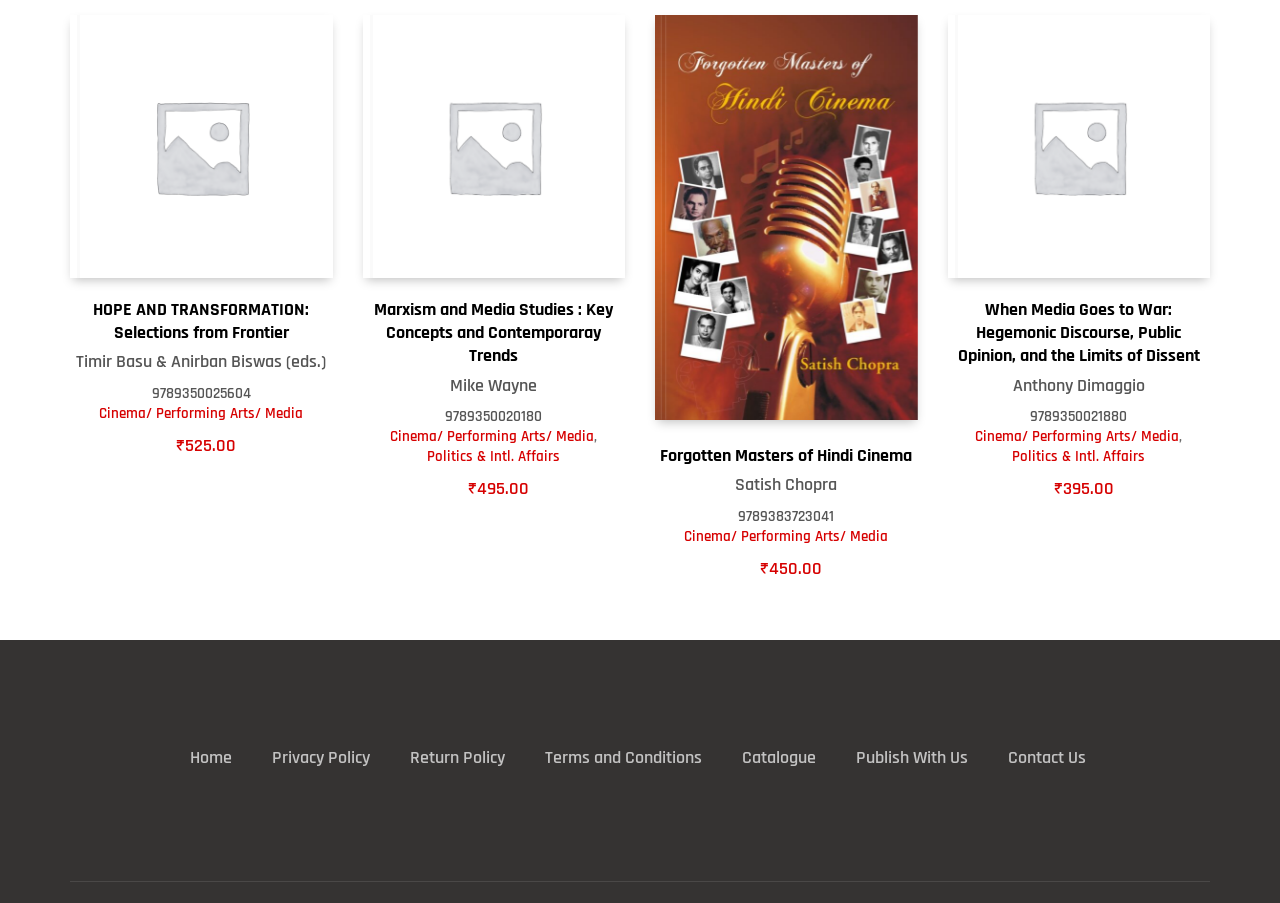From the given element description: "Forgotten Masters of Hindi Cinema", find the bounding box for the UI element. Provide the coordinates as four float numbers between 0 and 1, in the order [left, top, right, bottom].

[0.516, 0.491, 0.713, 0.517]